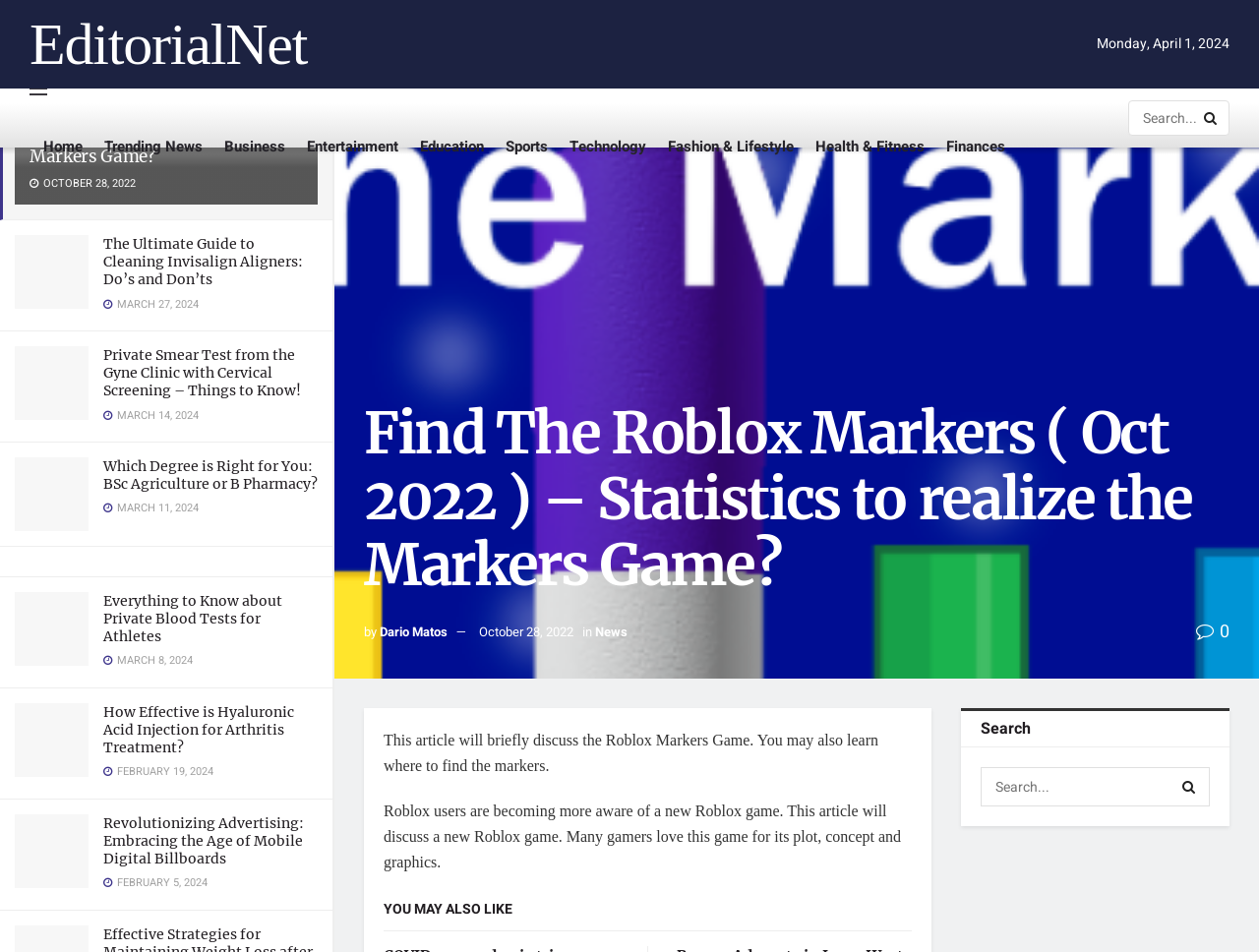Identify the bounding box coordinates for the element that needs to be clicked to fulfill this instruction: "Click on the 'Trending News' link". Provide the coordinates in the format of four float numbers between 0 and 1: [left, top, right, bottom].

[0.083, 0.122, 0.161, 0.184]